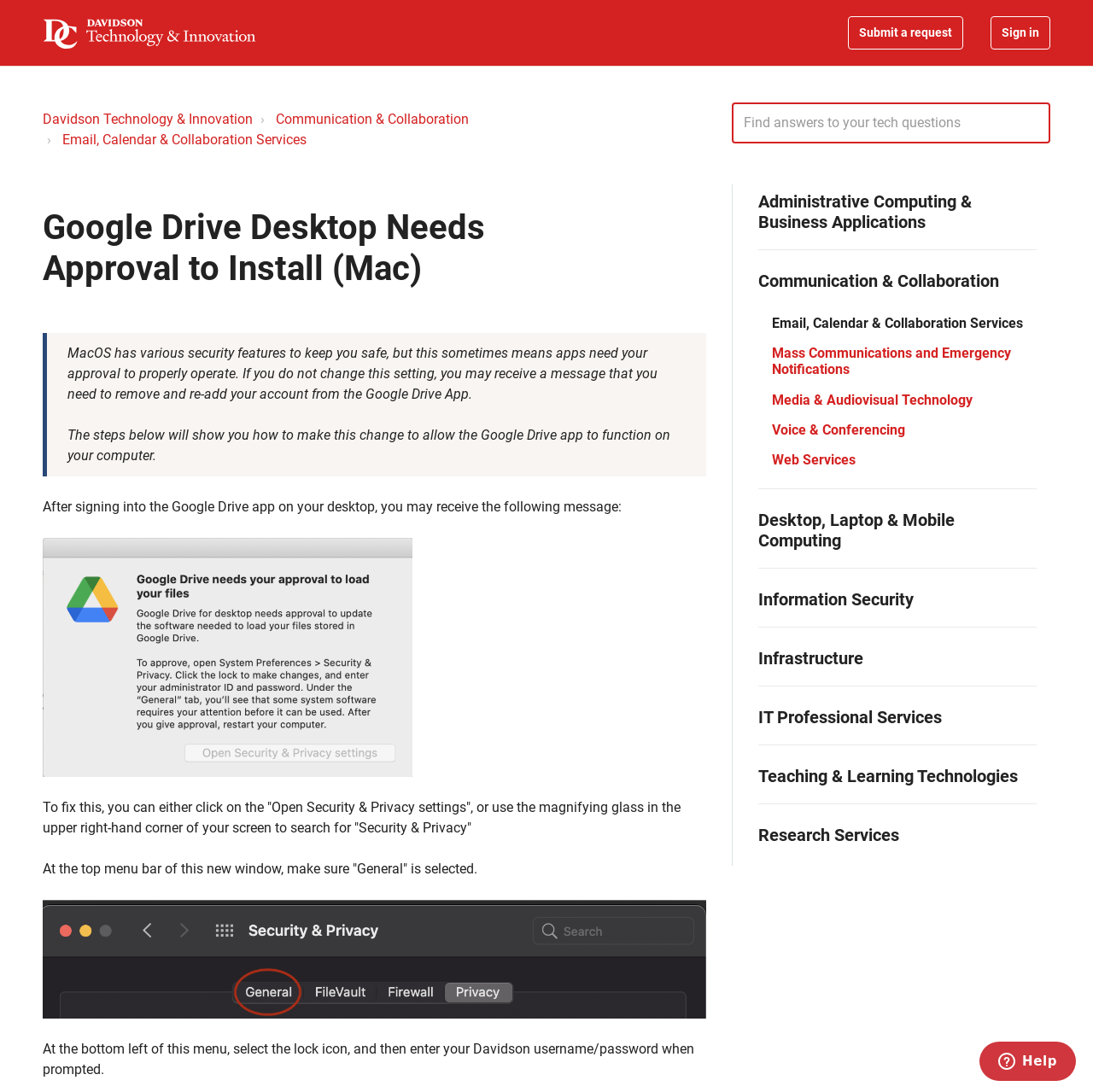Please find the bounding box coordinates of the element that you should click to achieve the following instruction: "Follow the link 'Yelp'". The coordinates should be presented as four float numbers between 0 and 1: [left, top, right, bottom].

None